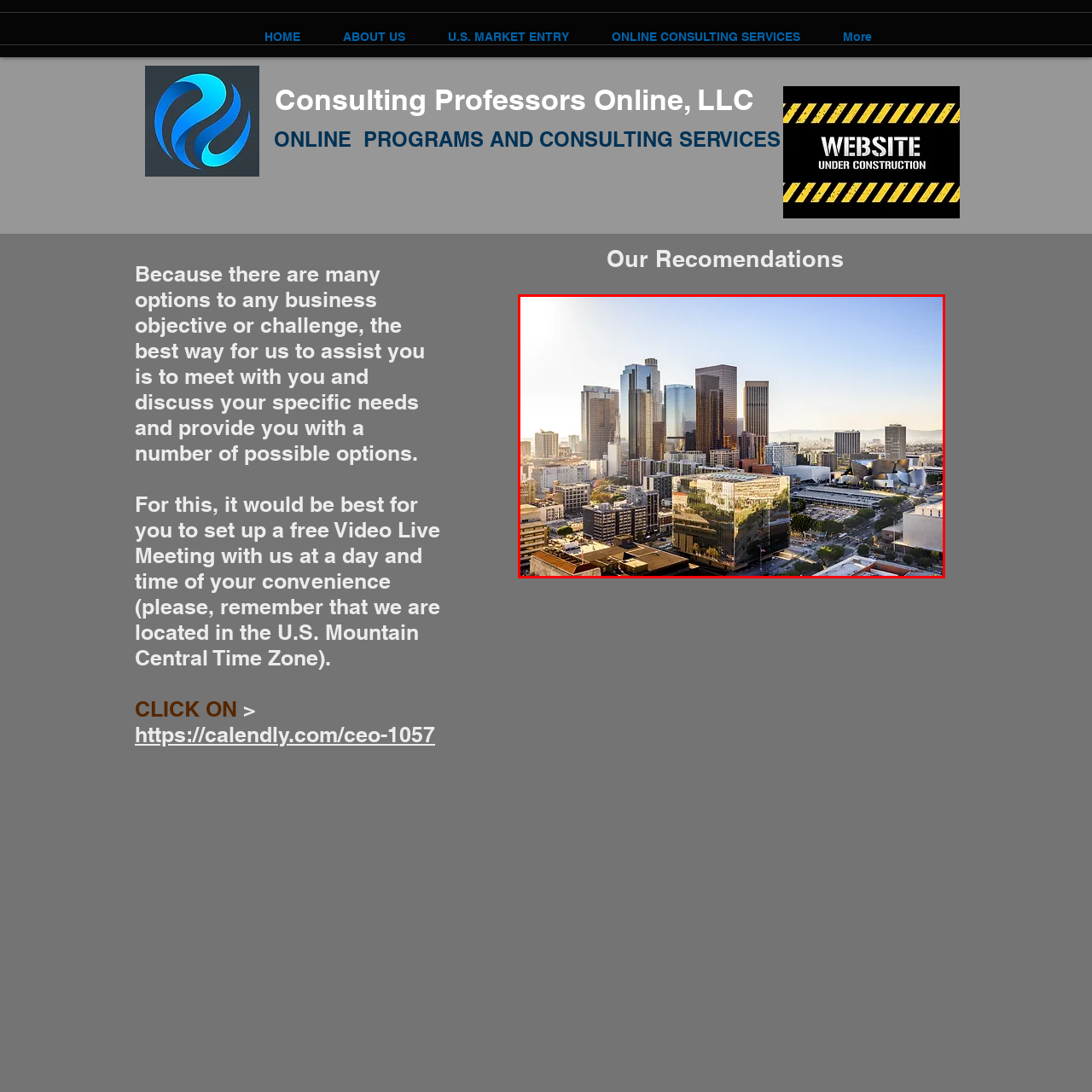Provide a thorough description of the scene depicted within the red bounding box.

The image captures a stunning aerial view of the downtown skyline of Los Angeles, California. Bathed in the warm glow of the setting sun, the scene showcases a mix of modern skyscrapers, including iconic glass buildings that reflect the light beautifully. Prominent structures stand tall against the soft orange and blue hues of the sky, illustrating the vibrant urban landscape. In the foreground, the intricate layout of low-rise buildings and tree-lined streets adds depth to the cityscape. This visual representation highlights the dynamic essence of Los Angeles, making it a focal point for business and culture.